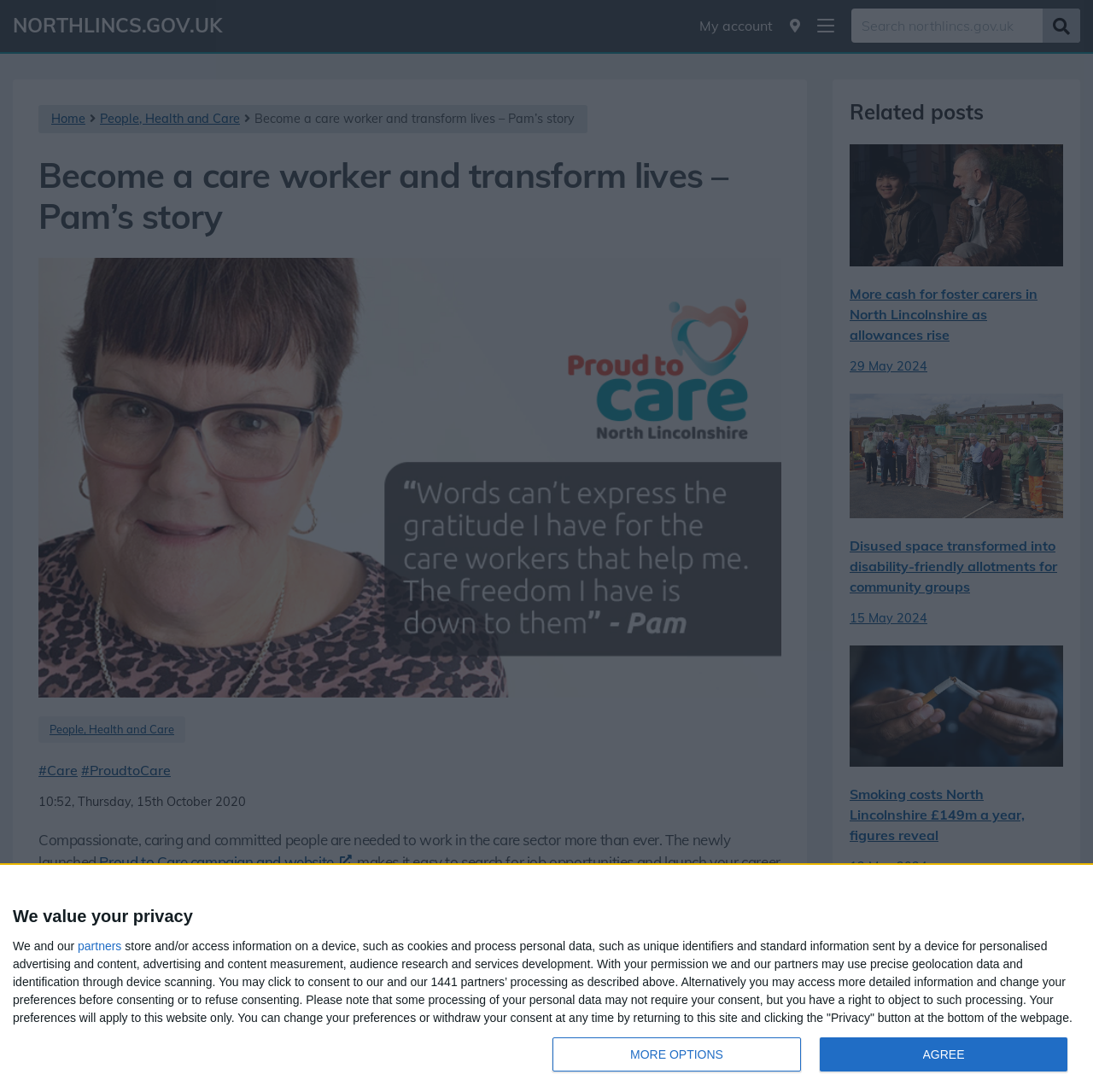How many related posts are shown on the webpage?
From the details in the image, answer the question comprehensively.

I found the answer by analyzing the structure of the webpage, specifically the section with the heading 'Related posts'. There are three links shown under this heading, each with a title and an image, which I assume are the related posts.